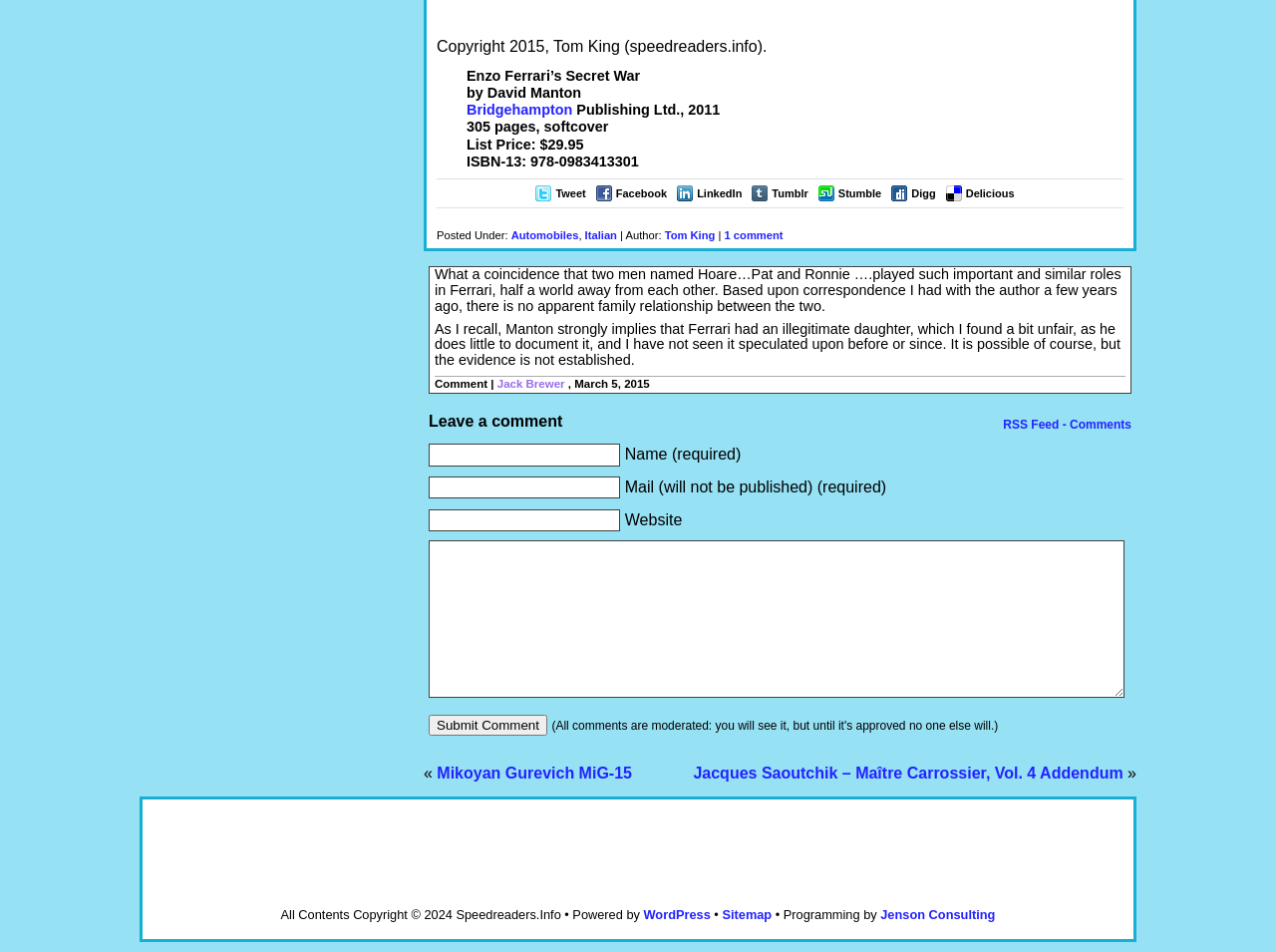Provide a brief response to the question below using one word or phrase:
What is the title of the book?

Enzo Ferrari’s Secret War